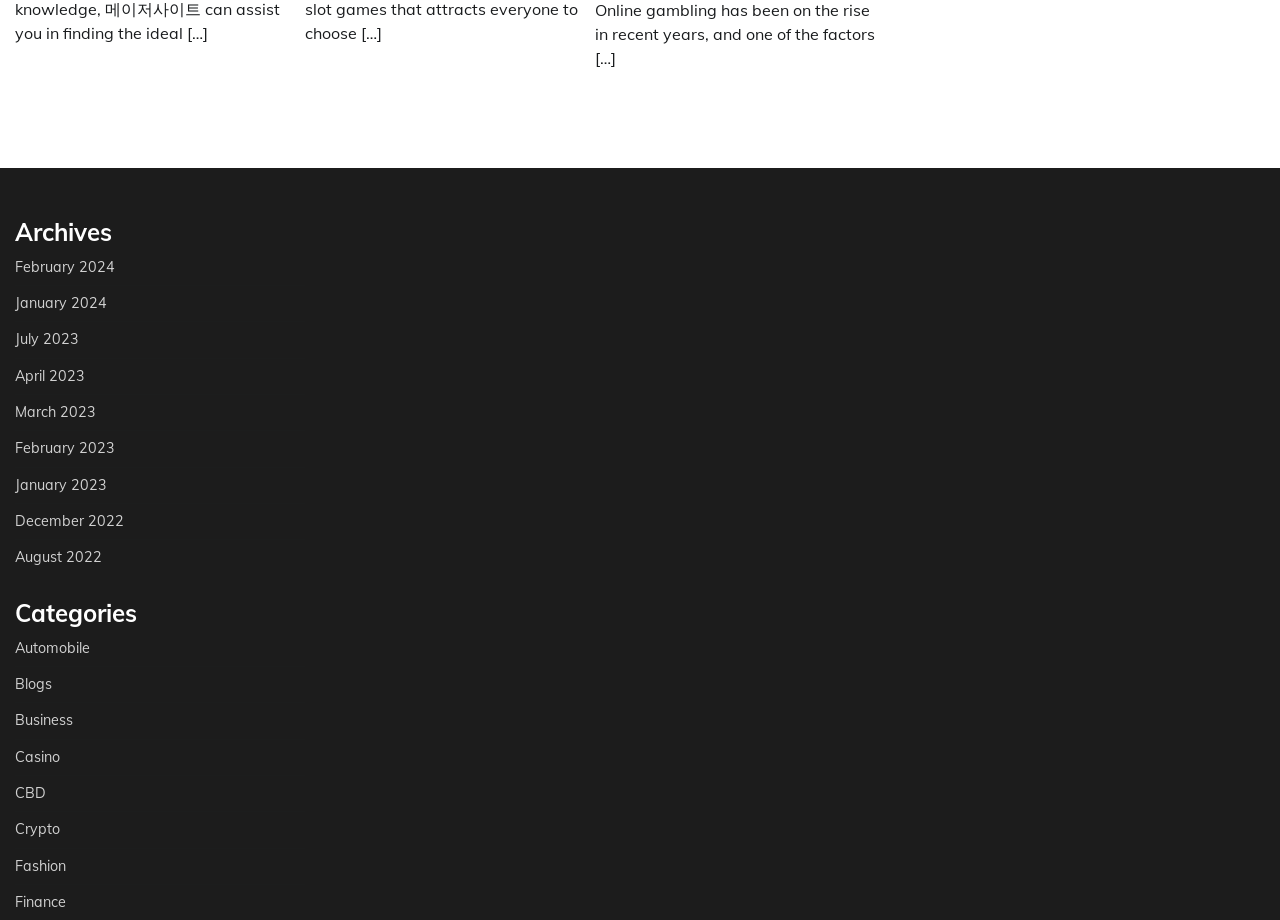Please determine the bounding box coordinates of the element's region to click in order to carry out the following instruction: "view archives for January 2023". The coordinates should be four float numbers between 0 and 1, i.e., [left, top, right, bottom].

[0.012, 0.517, 0.084, 0.537]